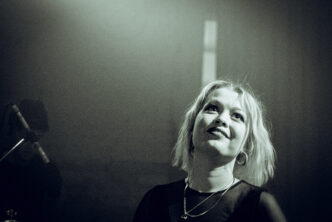What is the direction of Carmel Smickersgill's gaze?
Please answer the question as detailed as possible based on the image.

According to the caption, Carmel Smickersgill is looking upwards, conveying a sense of inspiration or joy, which implies that her gaze is directed towards the sky or a higher plane.